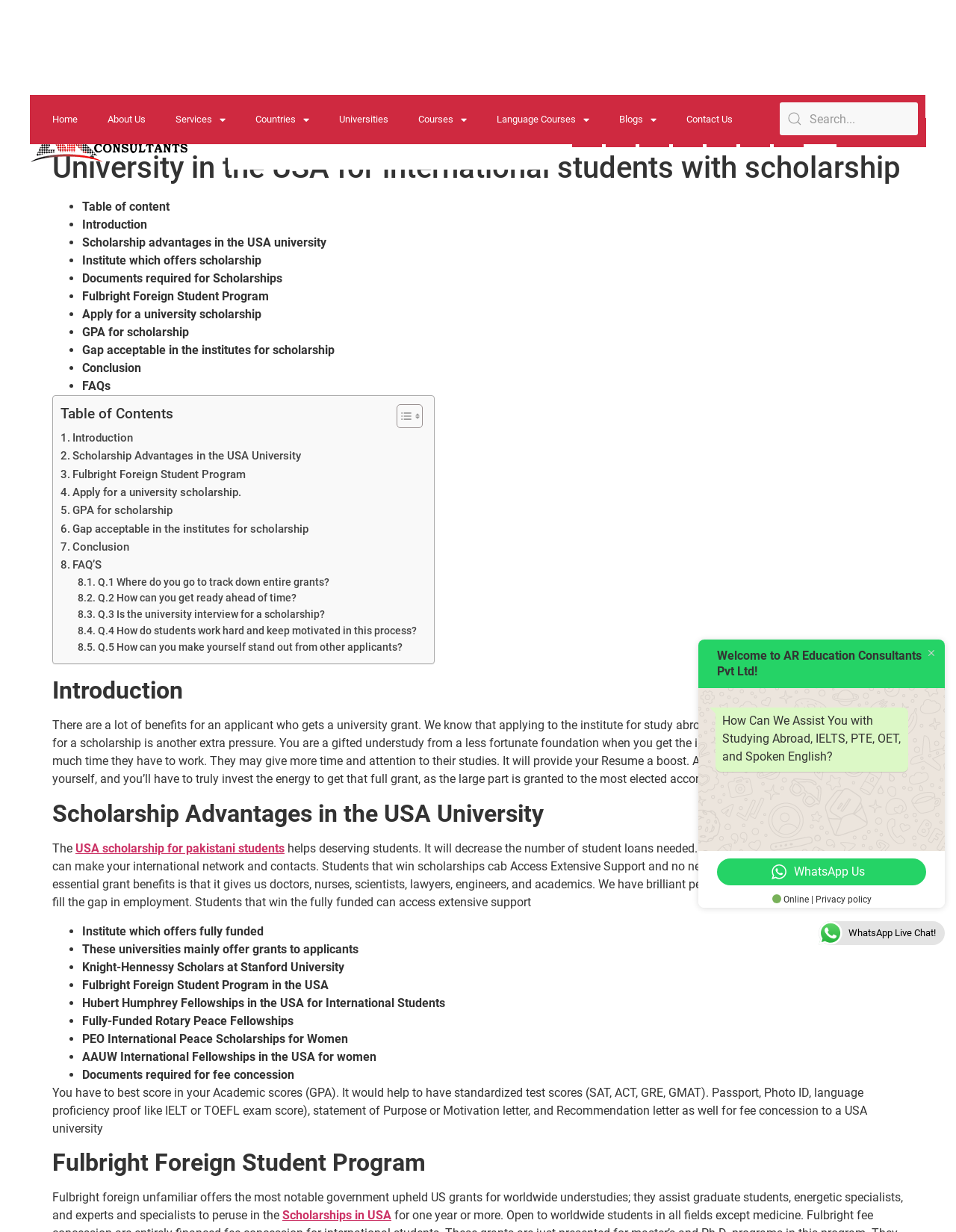What is the country mentioned as an example for students?
Analyze the image and deliver a detailed answer to the question.

The webpage mentions 'USA scholarship for Pakistani students' as an example, which can be found in the 'Scholarship Advantages in the USA University' section.